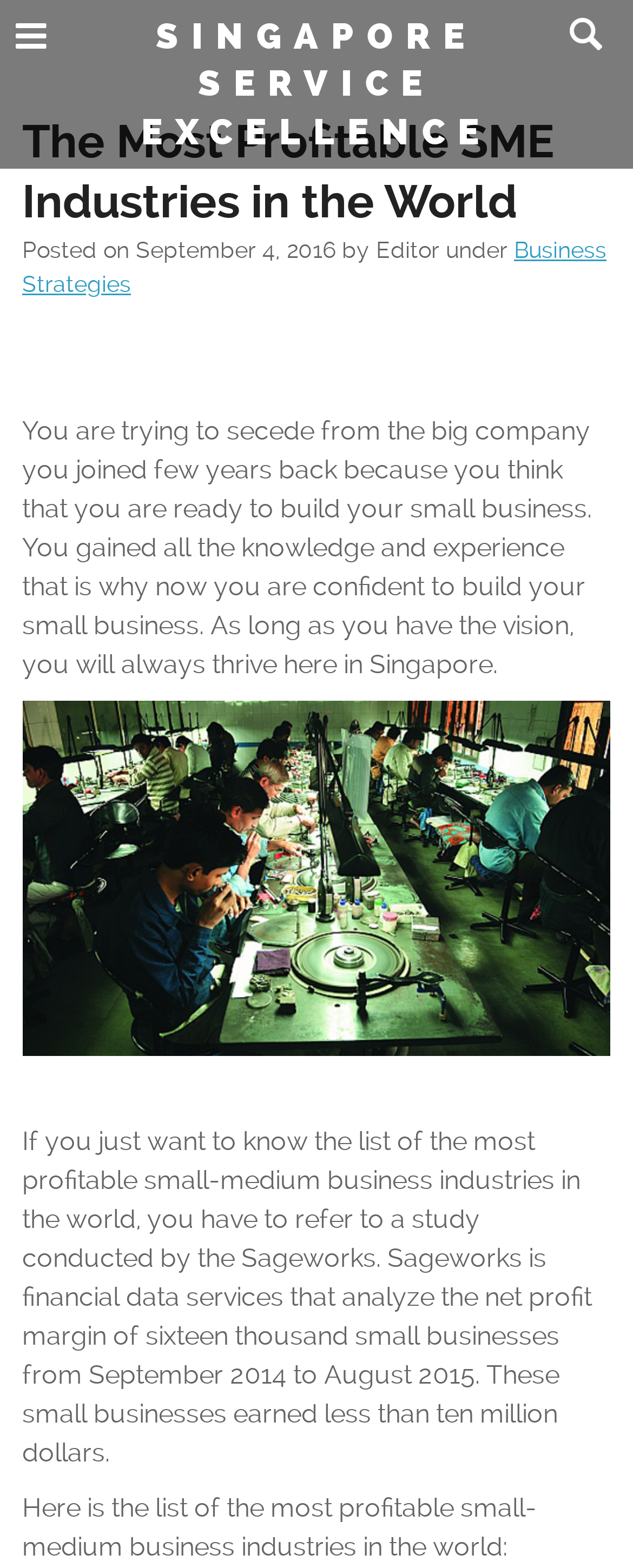What is the relevance of Singapore in the article?
Using the visual information from the image, give a one-word or short-phrase answer.

It is the location for building a small business